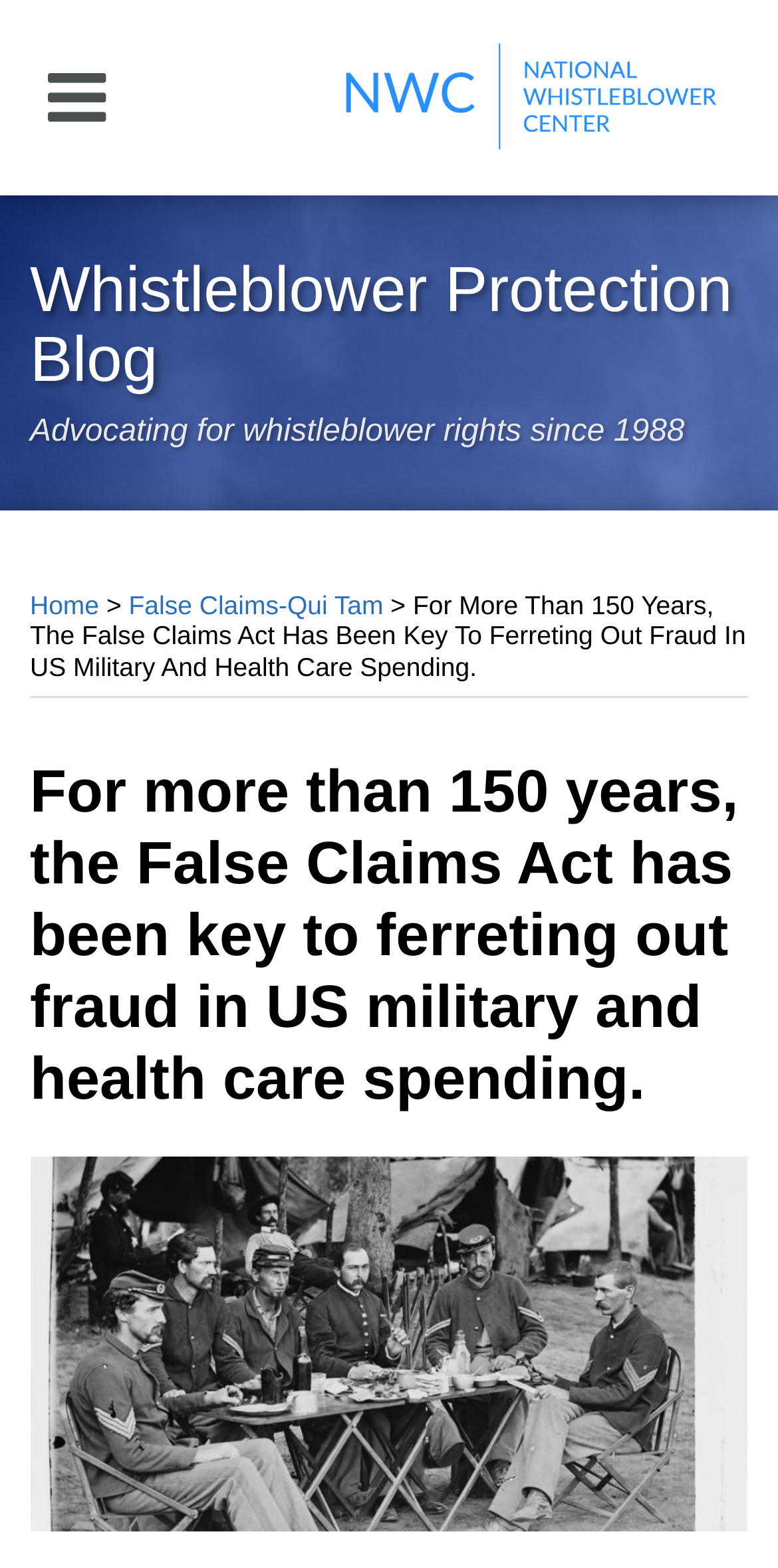Provide your answer to the question using just one word or phrase: What is the name of the logo on the top left?

National Whistleblower Center